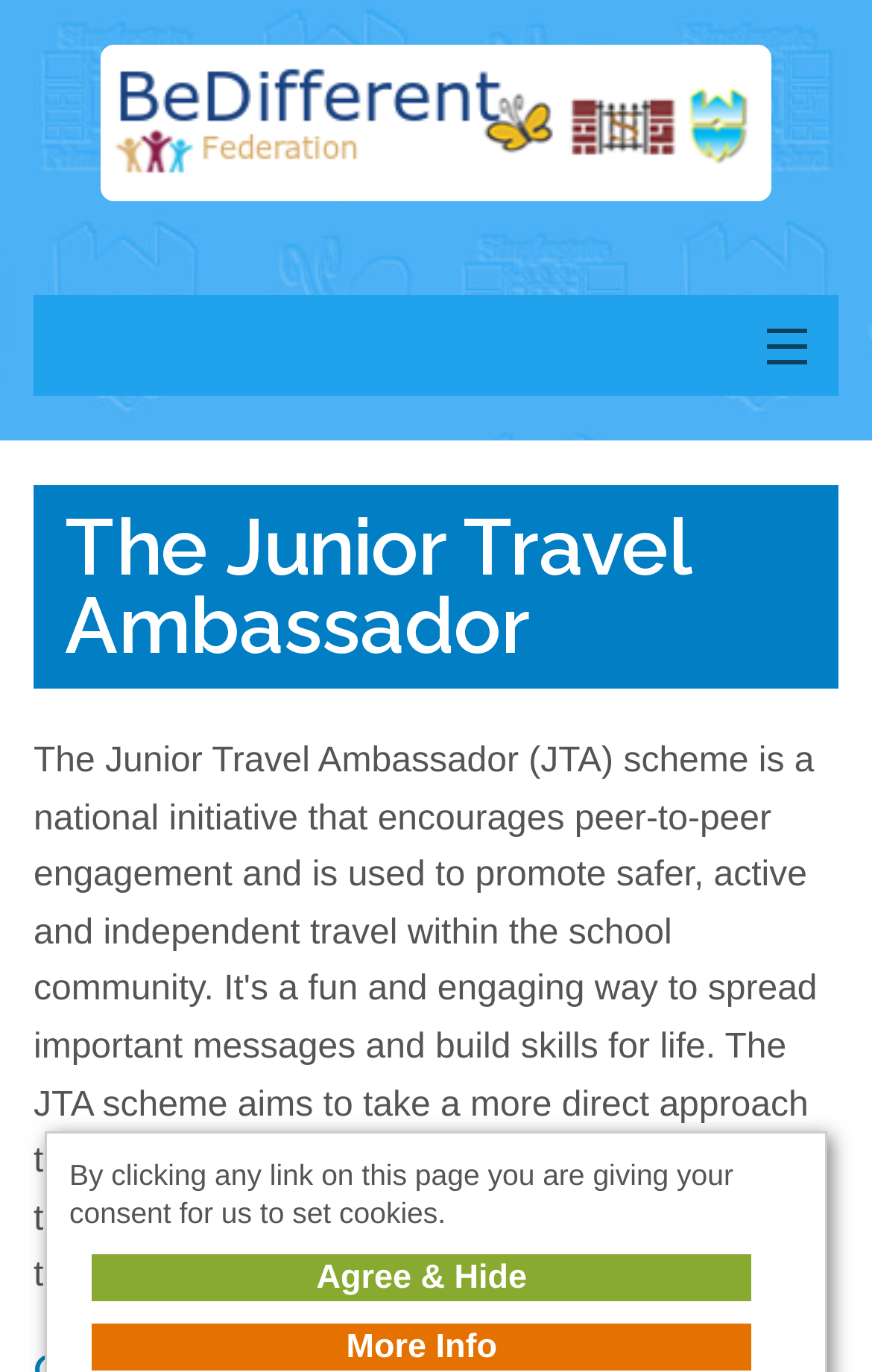Could you identify the text that serves as the heading for this webpage?

The Junior Travel Ambassador